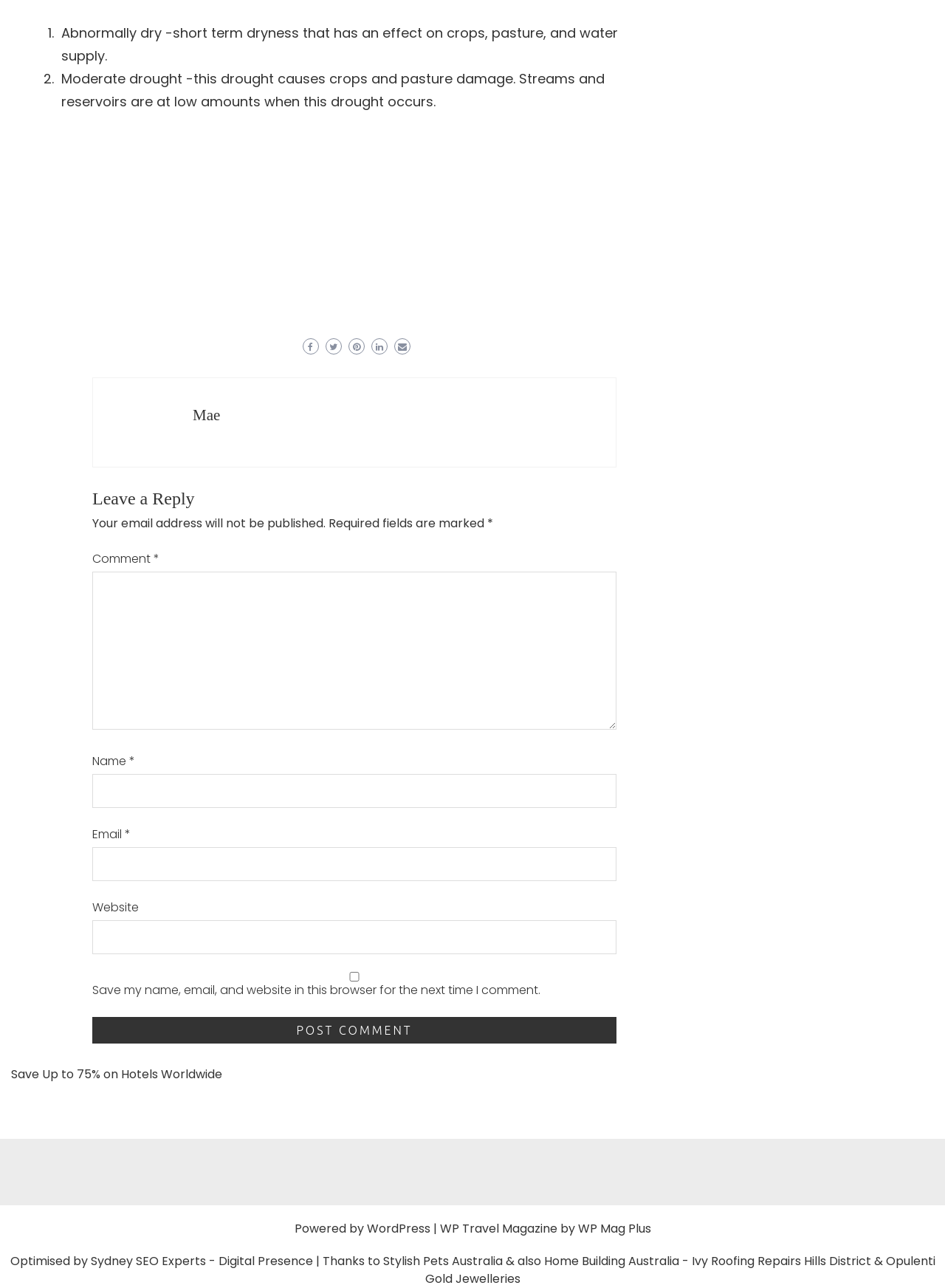Provide the bounding box coordinates for the UI element described in this sentence: "parent_node: Email * aria-describedby="email-notes" name="email"". The coordinates should be four float values between 0 and 1, i.e., [left, top, right, bottom].

[0.098, 0.658, 0.652, 0.684]